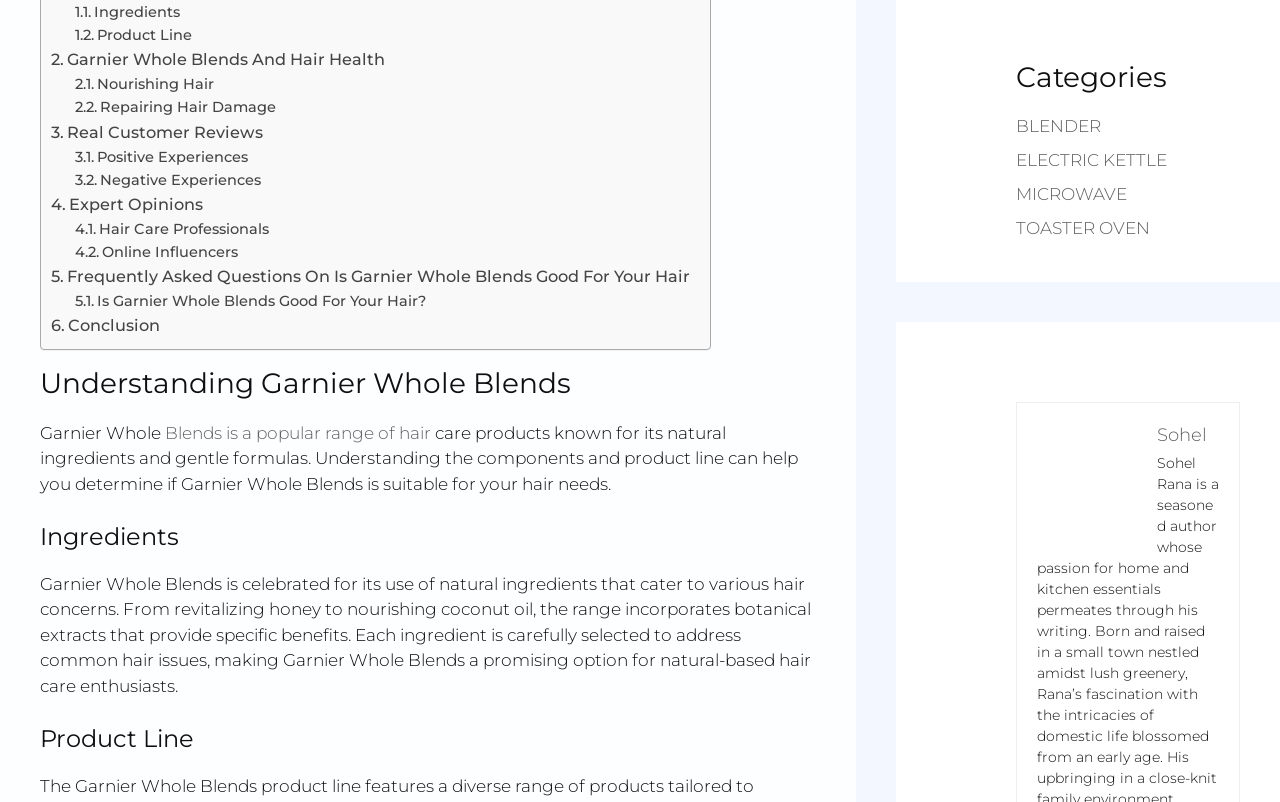What is the name of the person in the image? Refer to the image and provide a one-word or short phrase answer.

Md Sohel Rana